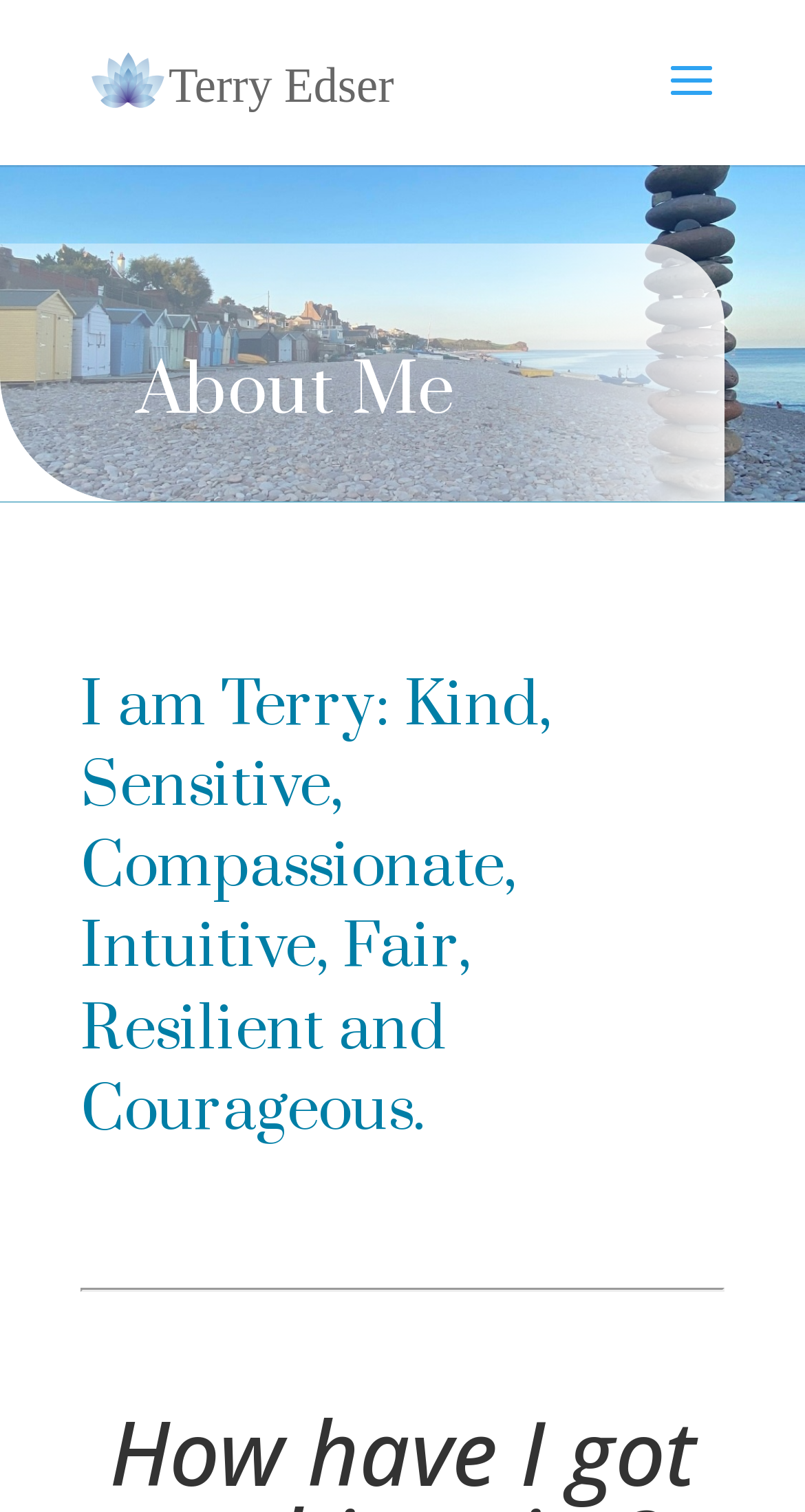What is the format of the image on the webpage?
Refer to the image and answer the question using a single word or phrase.

Not specified